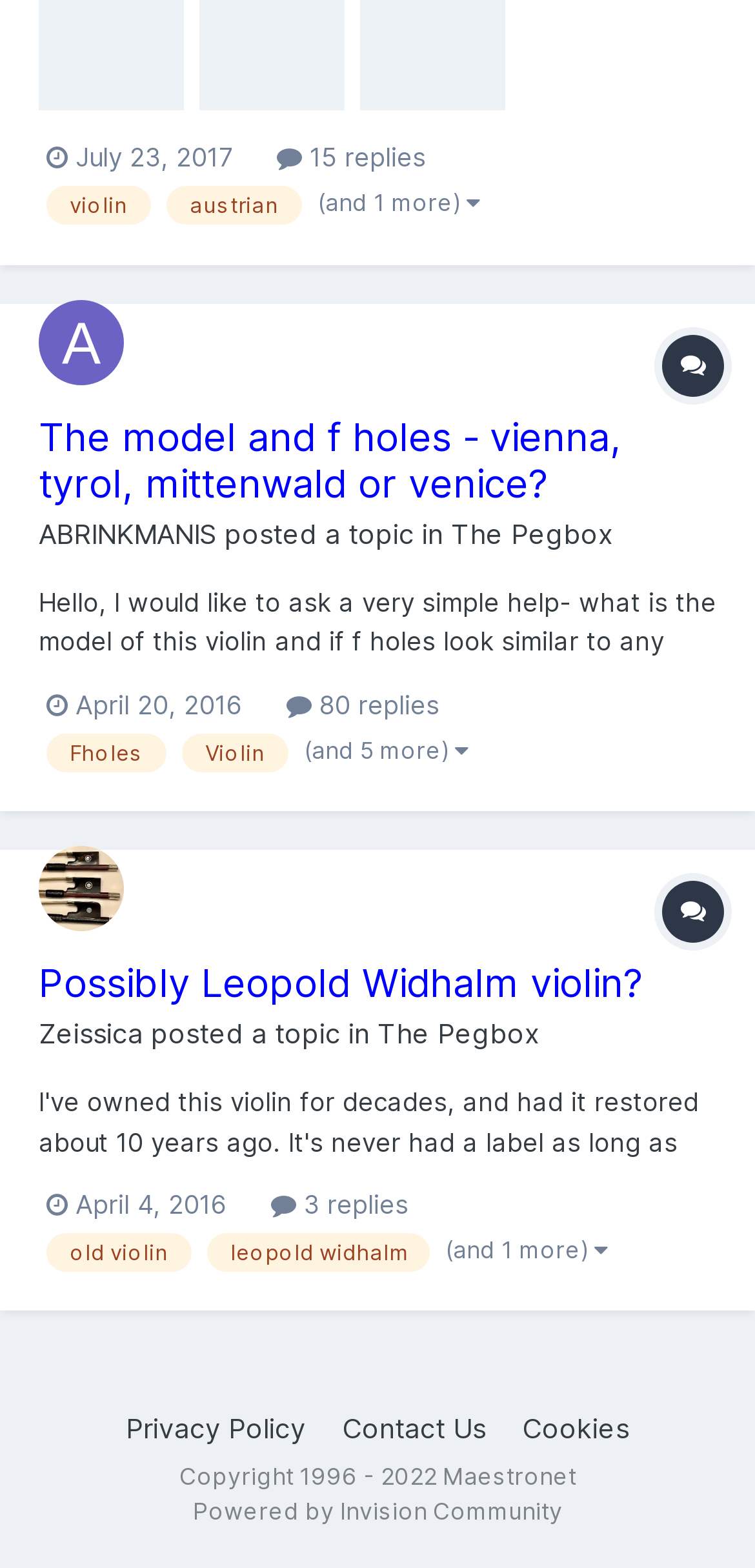Identify the bounding box coordinates of the clickable section necessary to follow the following instruction: "View topic 'The model and f holes - vienna, tyrol, mittenwald or venice?'". The coordinates should be presented as four float numbers from 0 to 1, i.e., [left, top, right, bottom].

[0.051, 0.264, 0.949, 0.323]